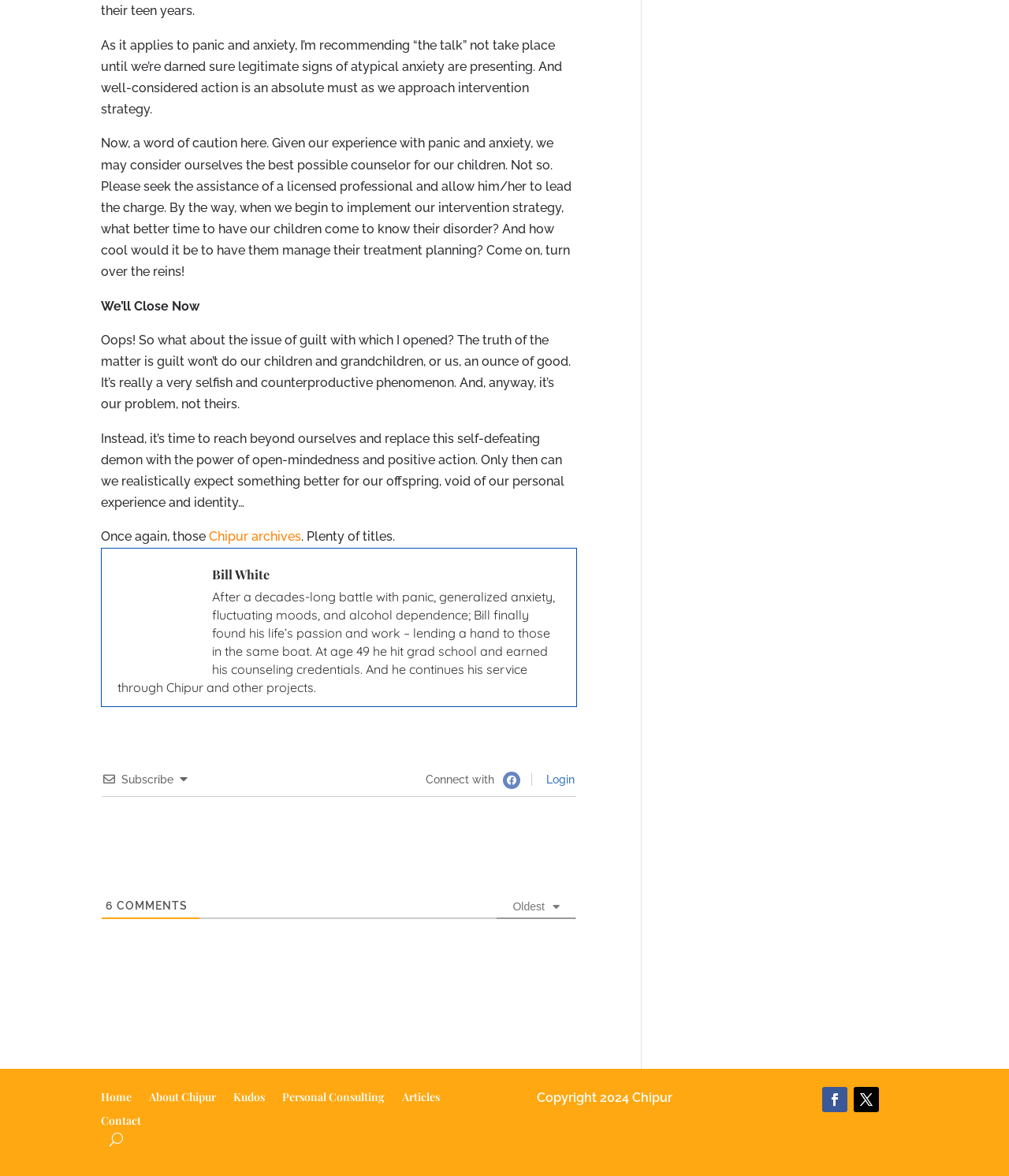Identify the bounding box coordinates of the area that should be clicked in order to complete the given instruction: "Click on the 'Home' link". The bounding box coordinates should be four float numbers between 0 and 1, i.e., [left, top, right, bottom].

[0.1, 0.928, 0.13, 0.943]